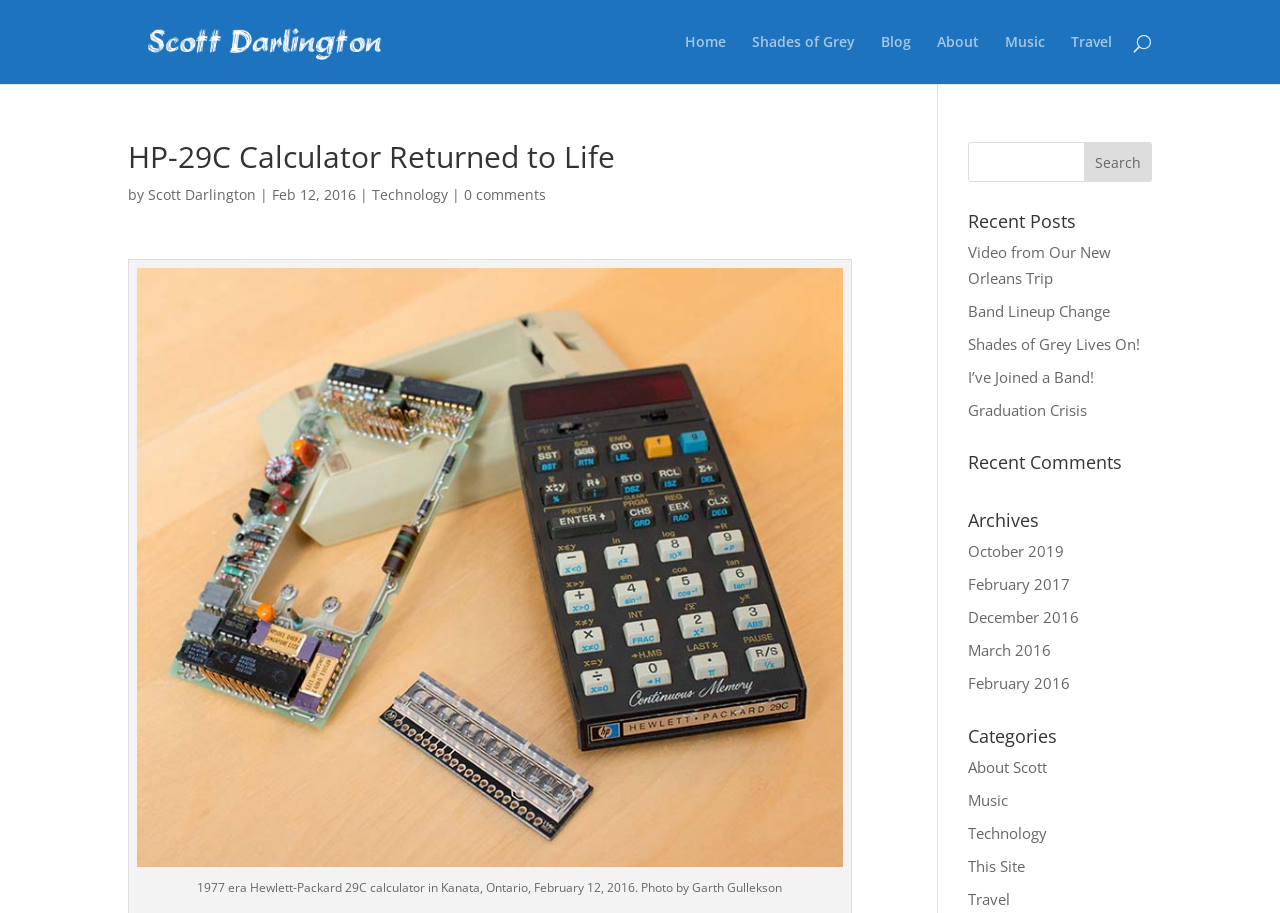Identify the bounding box coordinates for the UI element mentioned here: "I’ve Joined a Band!". Provide the coordinates as four float values between 0 and 1, i.e., [left, top, right, bottom].

[0.756, 0.401, 0.855, 0.423]